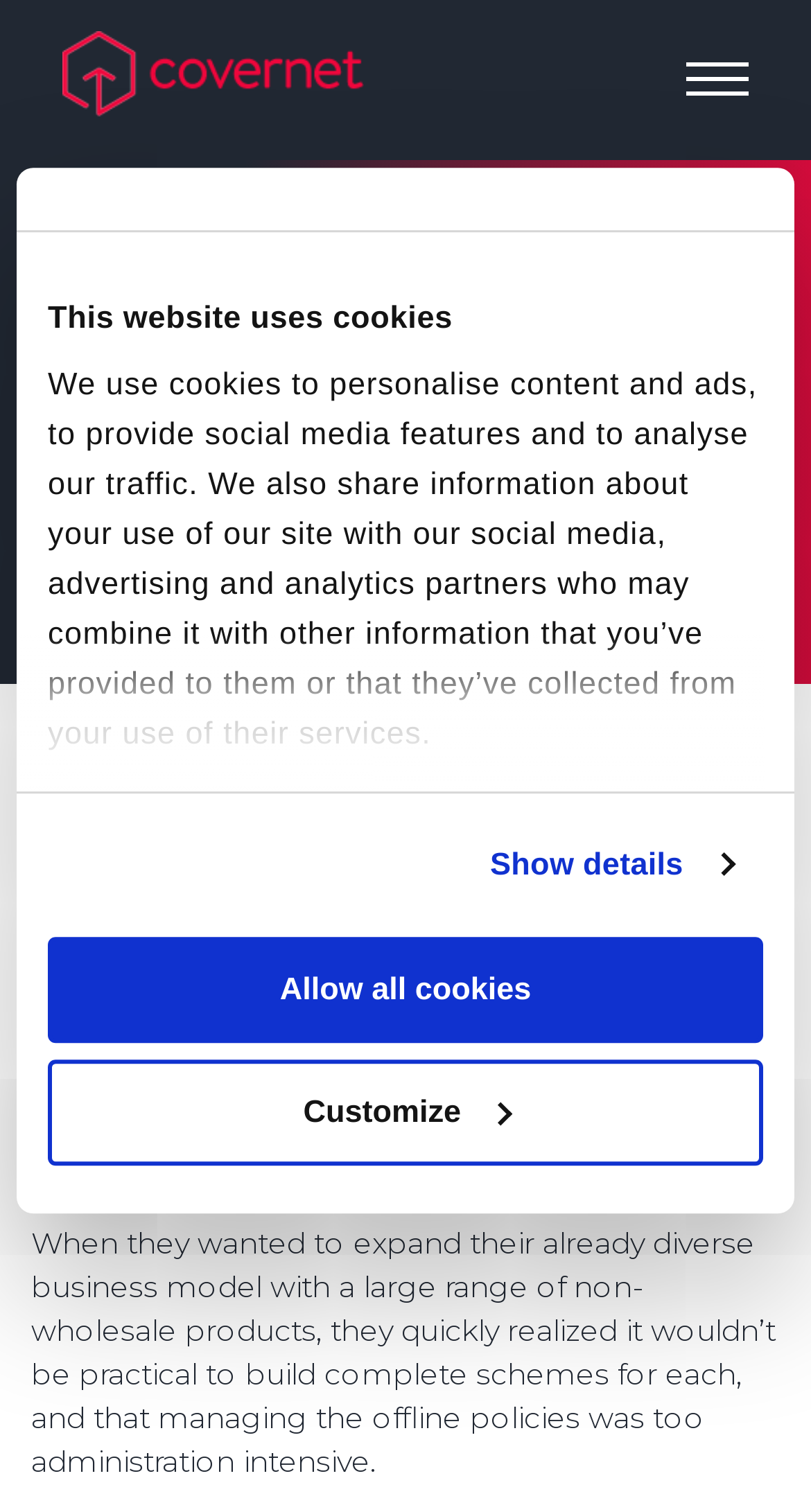What was the challenge faced by Ibex?
Refer to the image and answer the question using a single word or phrase.

Managing offline policies